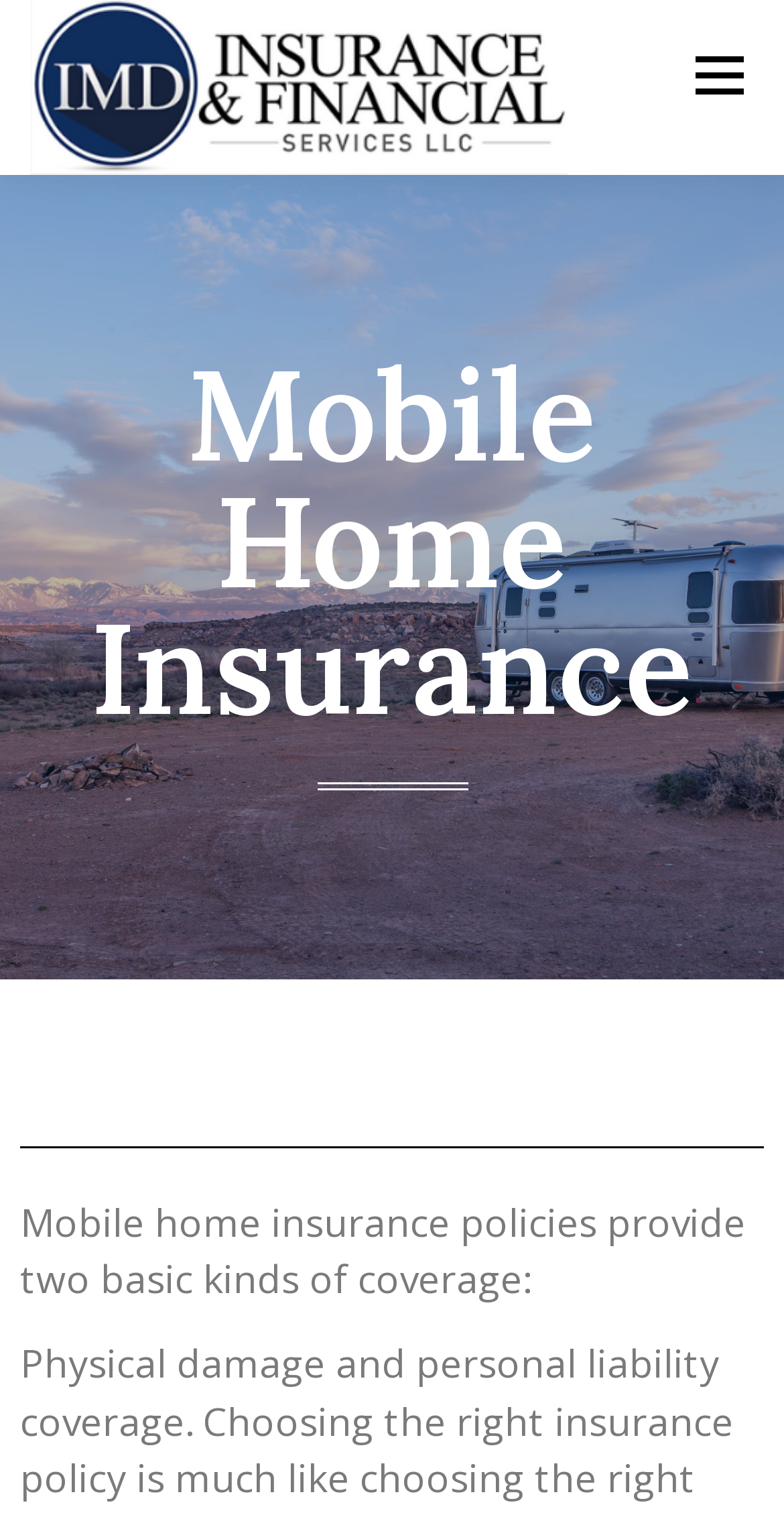Provide the bounding box coordinates of the HTML element this sentence describes: "alt="IMD Insurance and Financial Services"". The bounding box coordinates consist of four float numbers between 0 and 1, i.e., [left, top, right, bottom].

[0.038, 0.045, 0.726, 0.067]